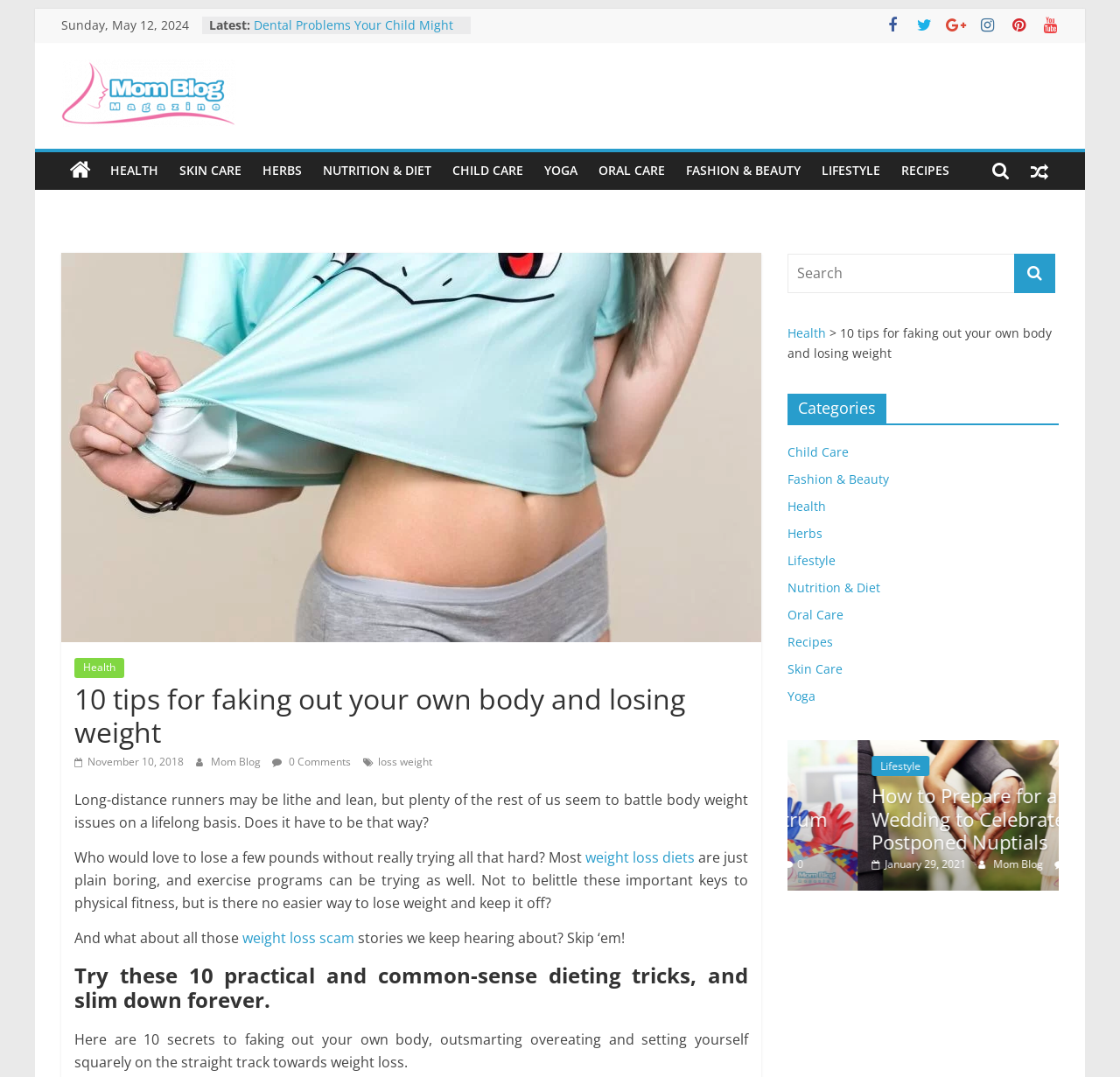Please identify the bounding box coordinates of the element's region that needs to be clicked to fulfill the following instruction: "Go to the 'Health' category". The bounding box coordinates should consist of four float numbers between 0 and 1, i.e., [left, top, right, bottom].

[0.703, 0.302, 0.738, 0.317]